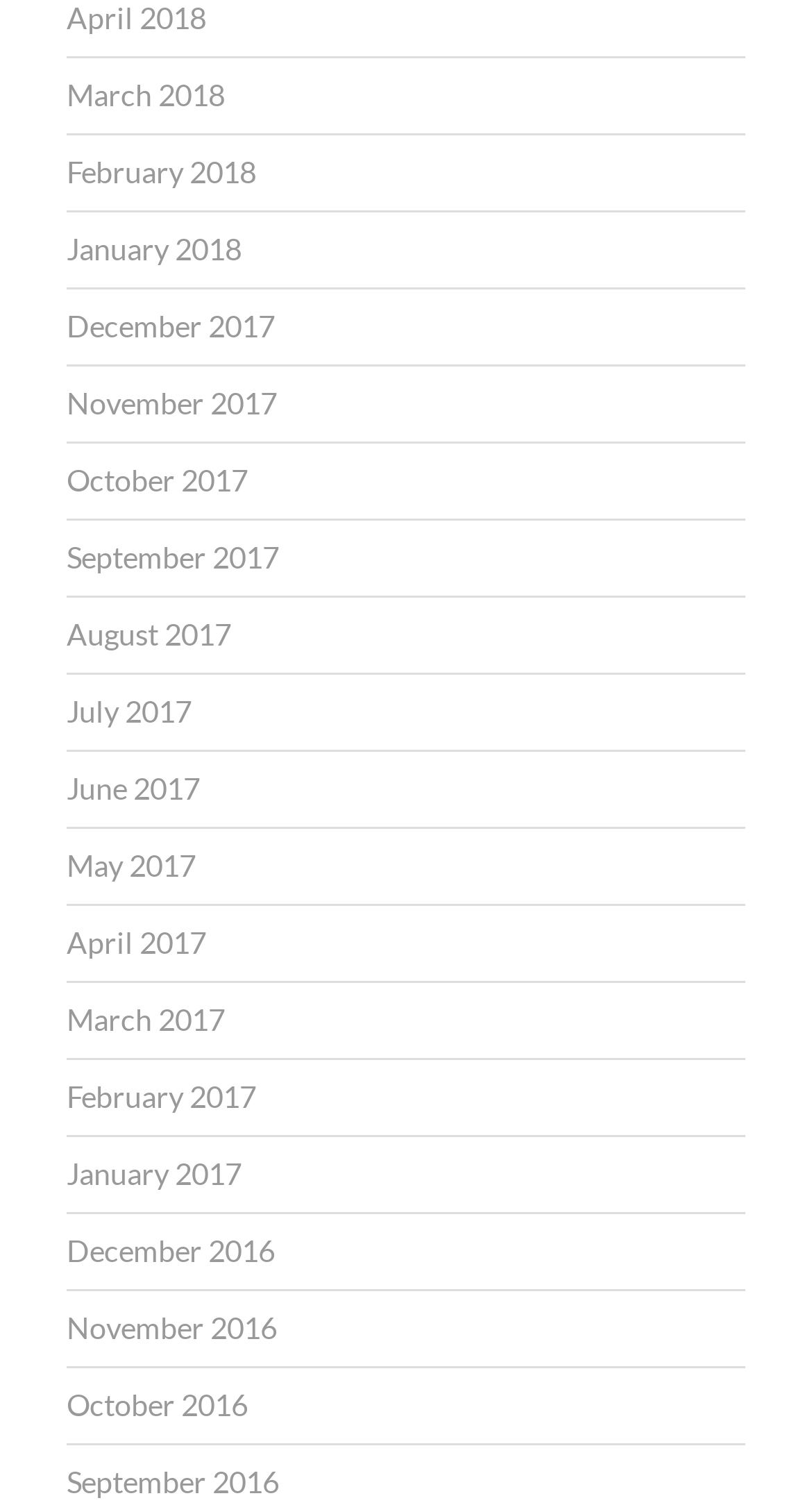Using the format (top-left x, top-left y, bottom-right x, bottom-right y), provide the bounding box coordinates for the described UI element. All values should be floating point numbers between 0 and 1: January 2018

[0.082, 0.154, 0.297, 0.18]